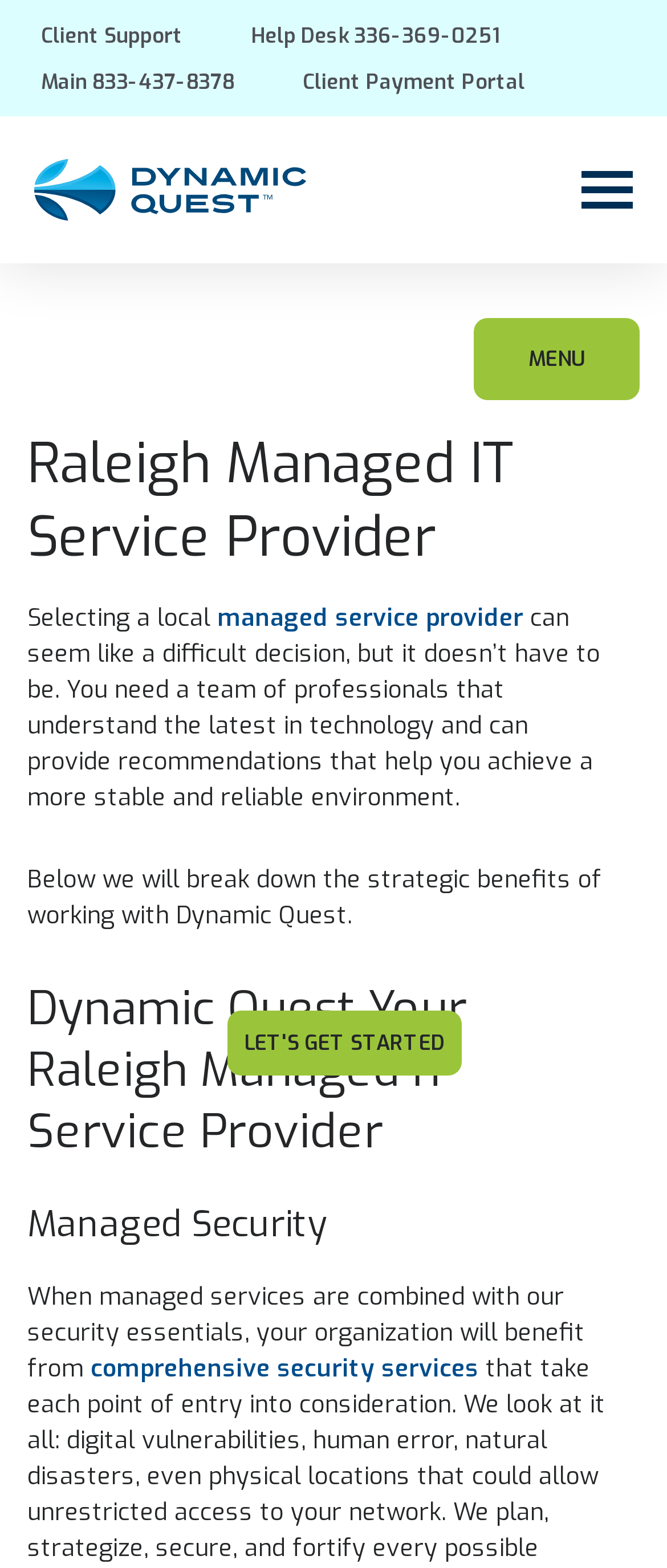Identify the bounding box coordinates for the region to click in order to carry out this instruction: "Click the LET'S GET STARTED button". Provide the coordinates using four float numbers between 0 and 1, formatted as [left, top, right, bottom].

[0.341, 0.644, 0.692, 0.686]